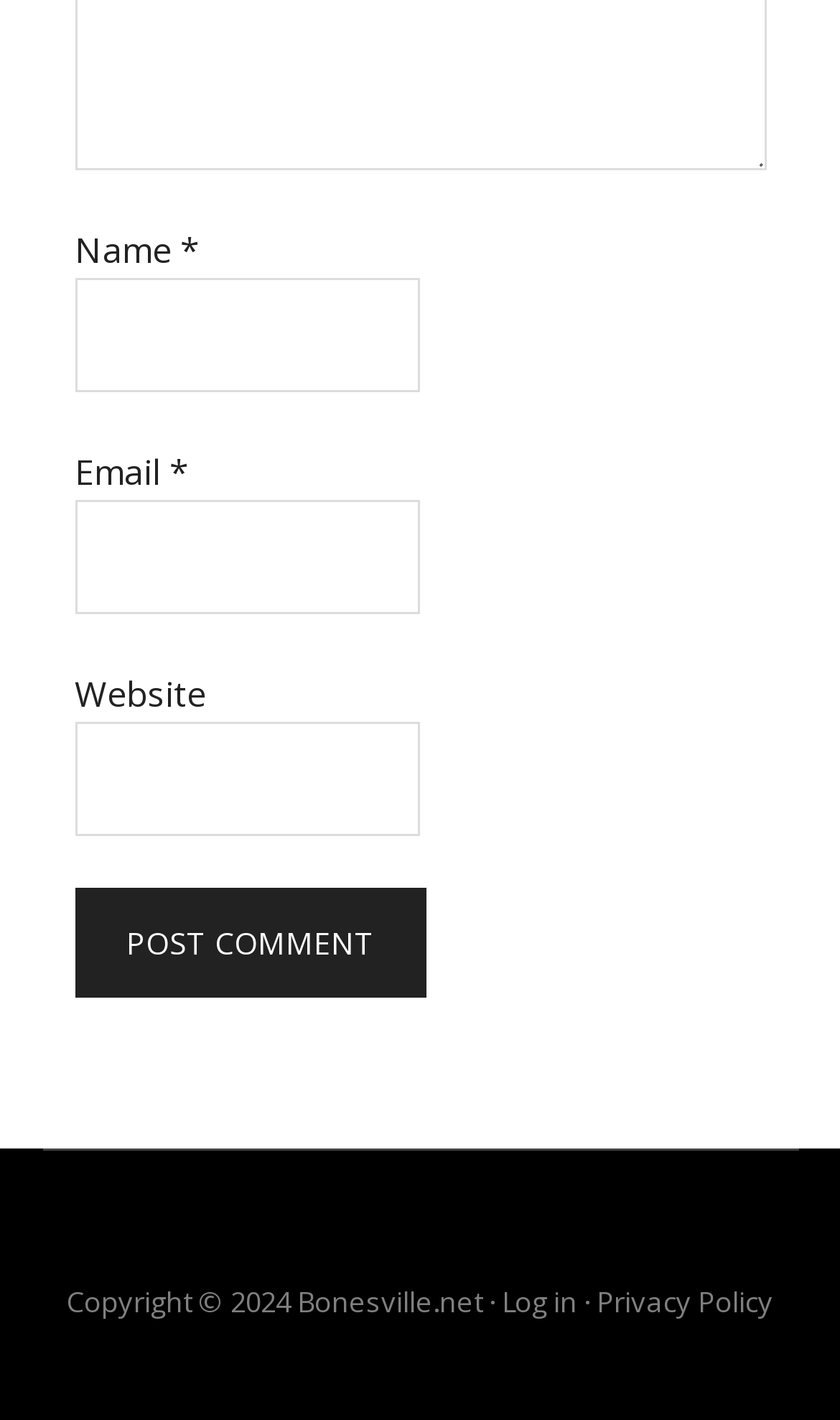Given the content of the image, can you provide a detailed answer to the question?
Is the website field required?

The website field is indicated by the textbox element with the text 'Website' and bounding box coordinates [0.088, 0.508, 0.5, 0.589]. The 'required' attribute is set to False, which means that the website field is not required.